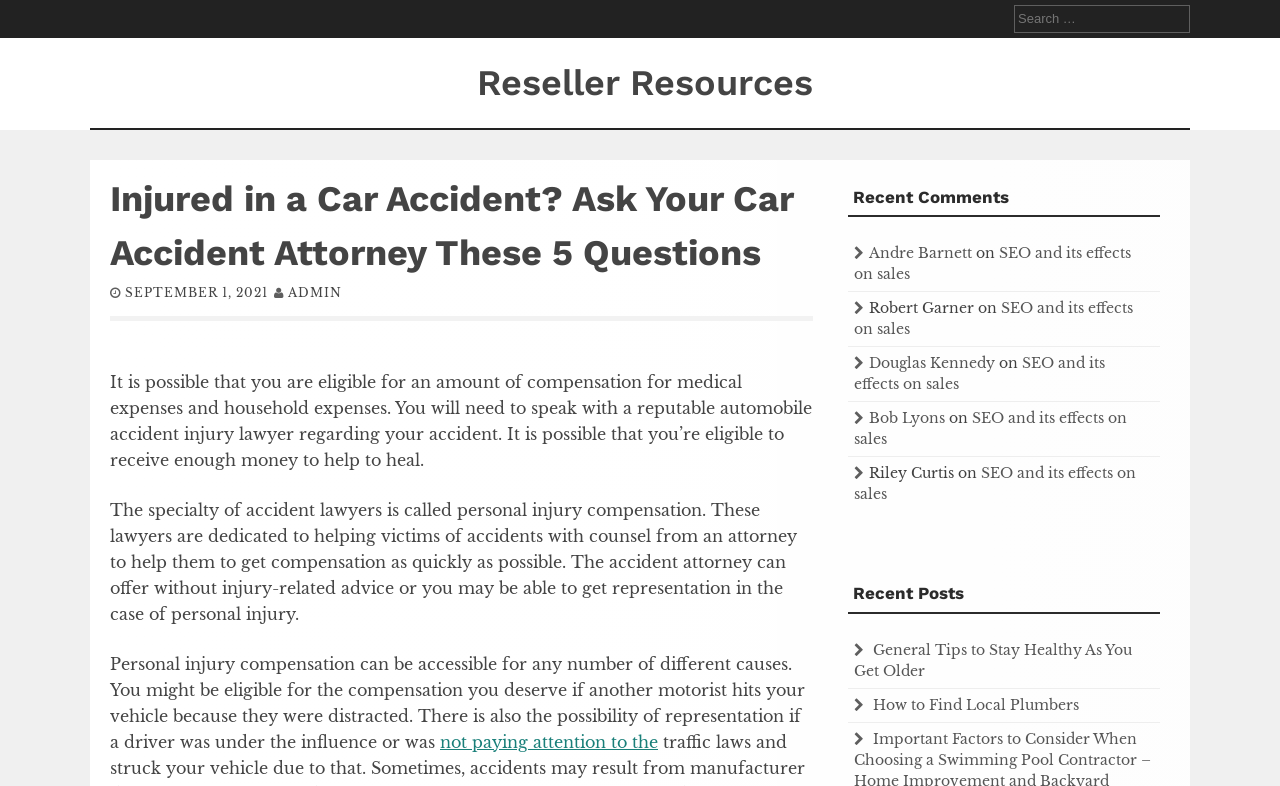What is the topic of the recent posts?
Identify the answer in the screenshot and reply with a single word or phrase.

Health and services